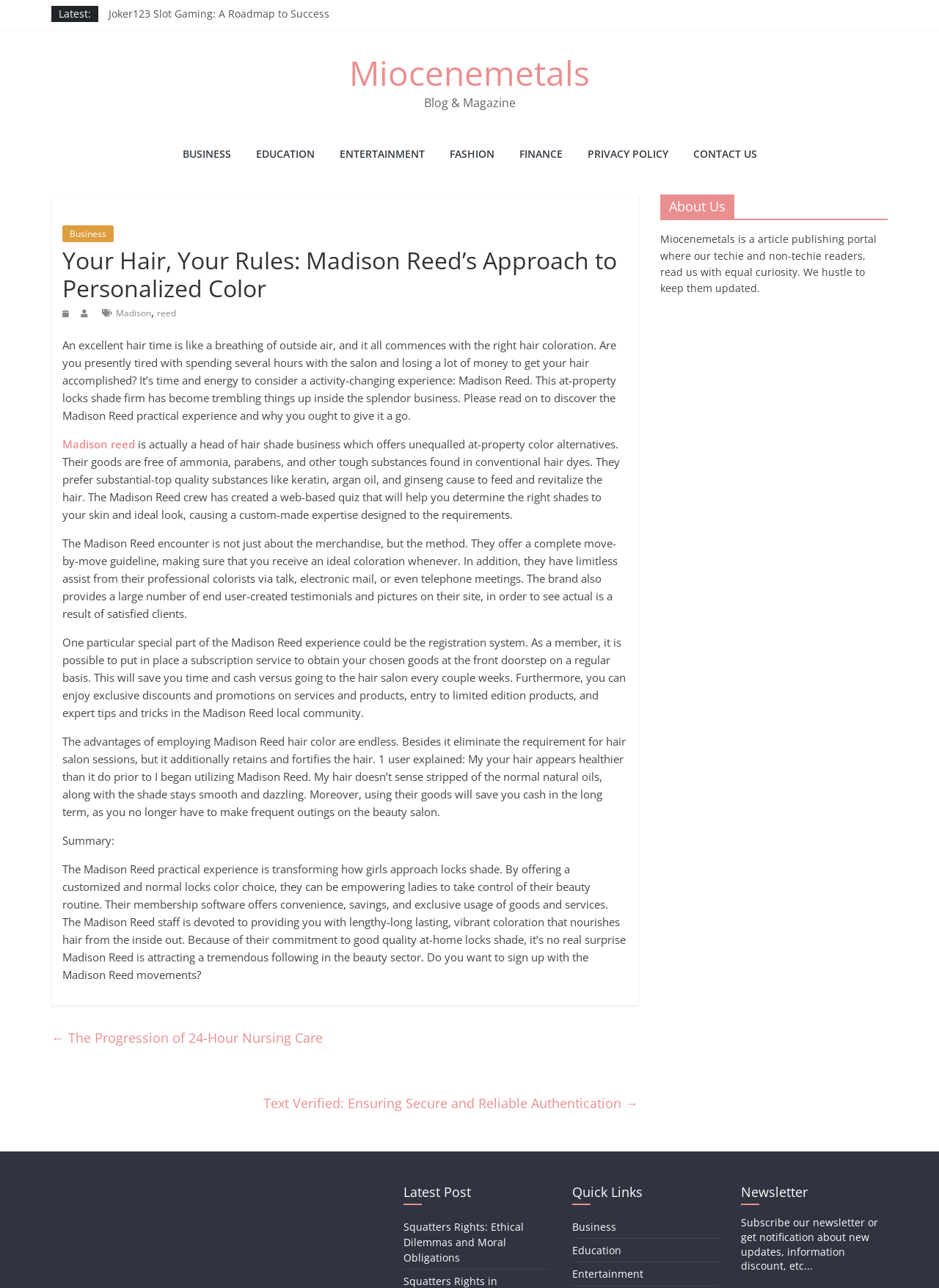Find and indicate the bounding box coordinates of the region you should select to follow the given instruction: "Read the article about 'Your Hair, Your Rules: Madison Reed’s Approach to Personalized Color'".

[0.066, 0.188, 0.668, 0.235]